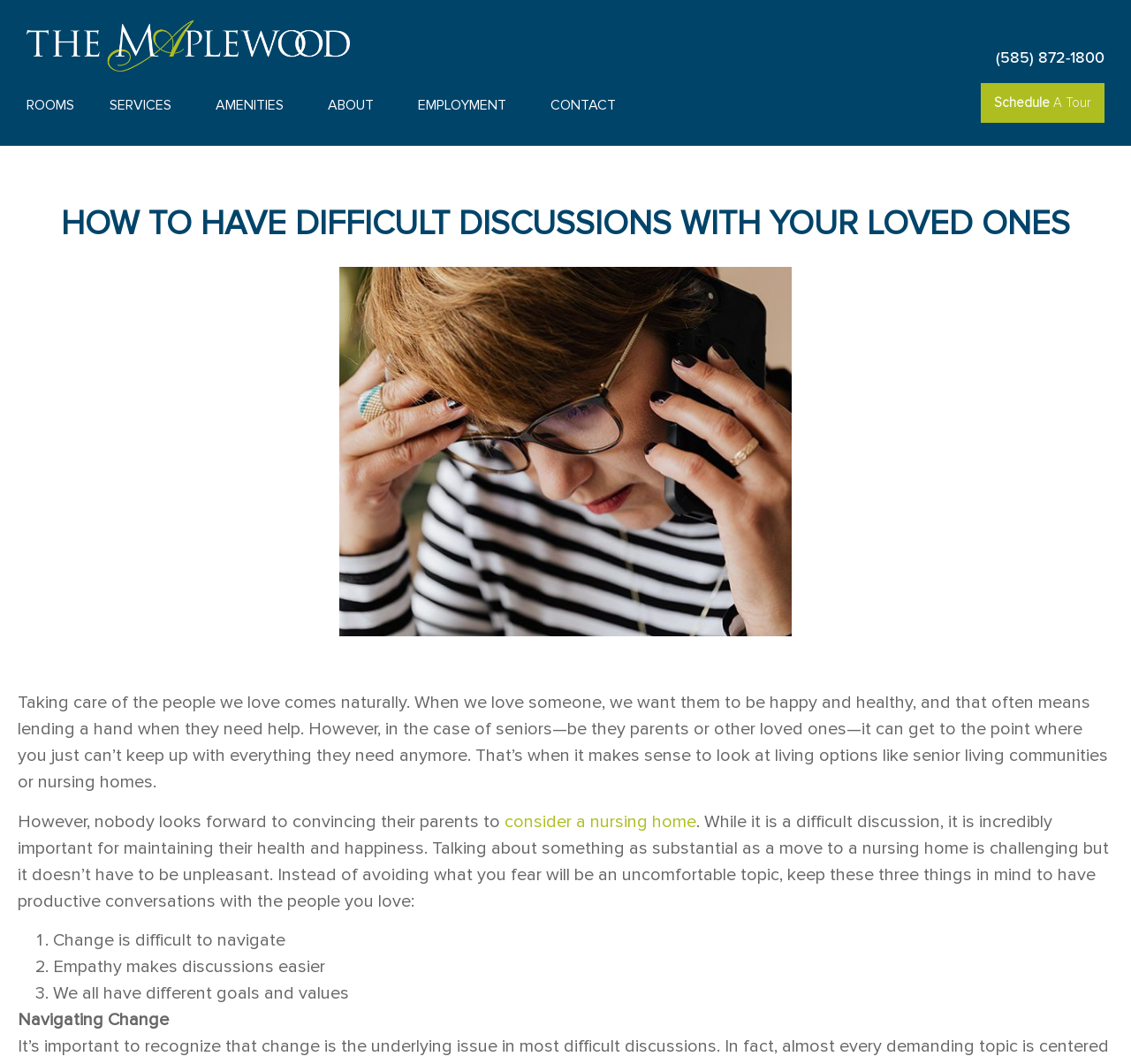What is the image on the webpage depicting?
Make sure to answer the question with a detailed and comprehensive explanation.

The image on the webpage is an illustration of a phone conversation, which is related to the topic of having difficult discussions with loved ones.